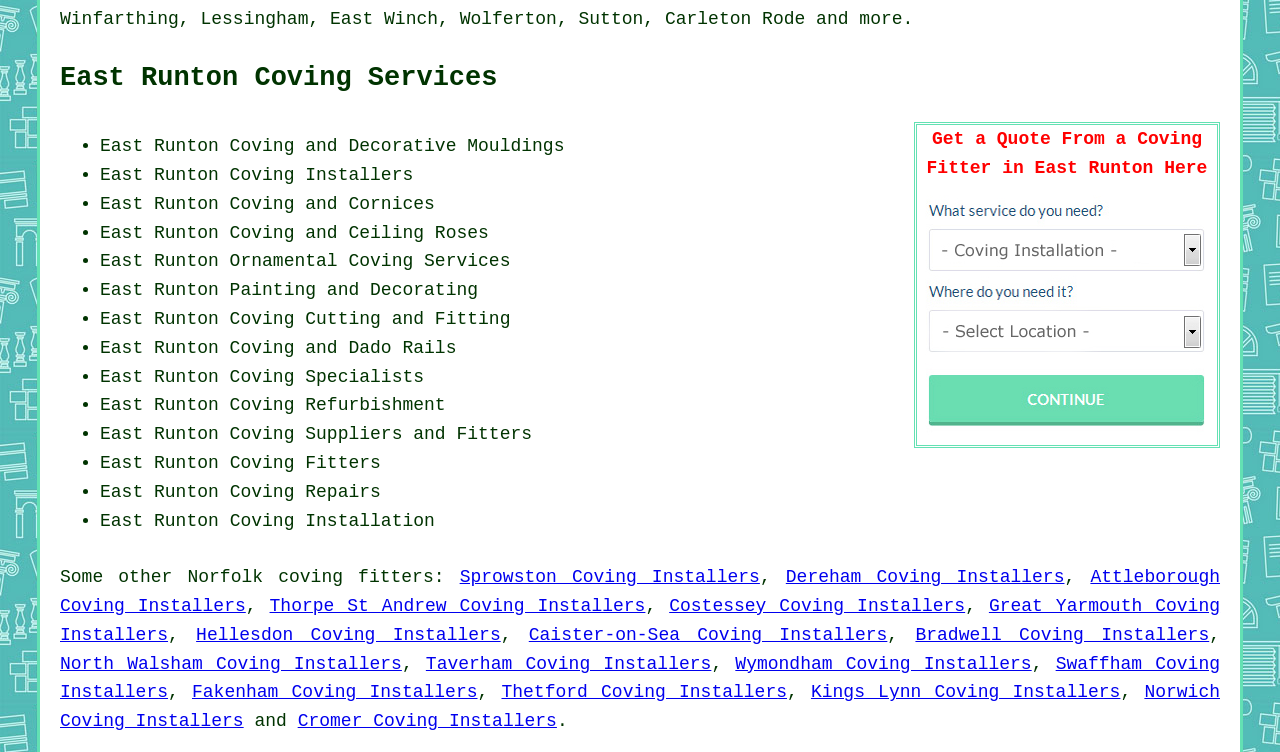Please specify the bounding box coordinates of the clickable region to carry out the following instruction: "Visit Sprowston coving installers". The coordinates should be four float numbers between 0 and 1, in the format [left, top, right, bottom].

[0.359, 0.754, 0.594, 0.781]